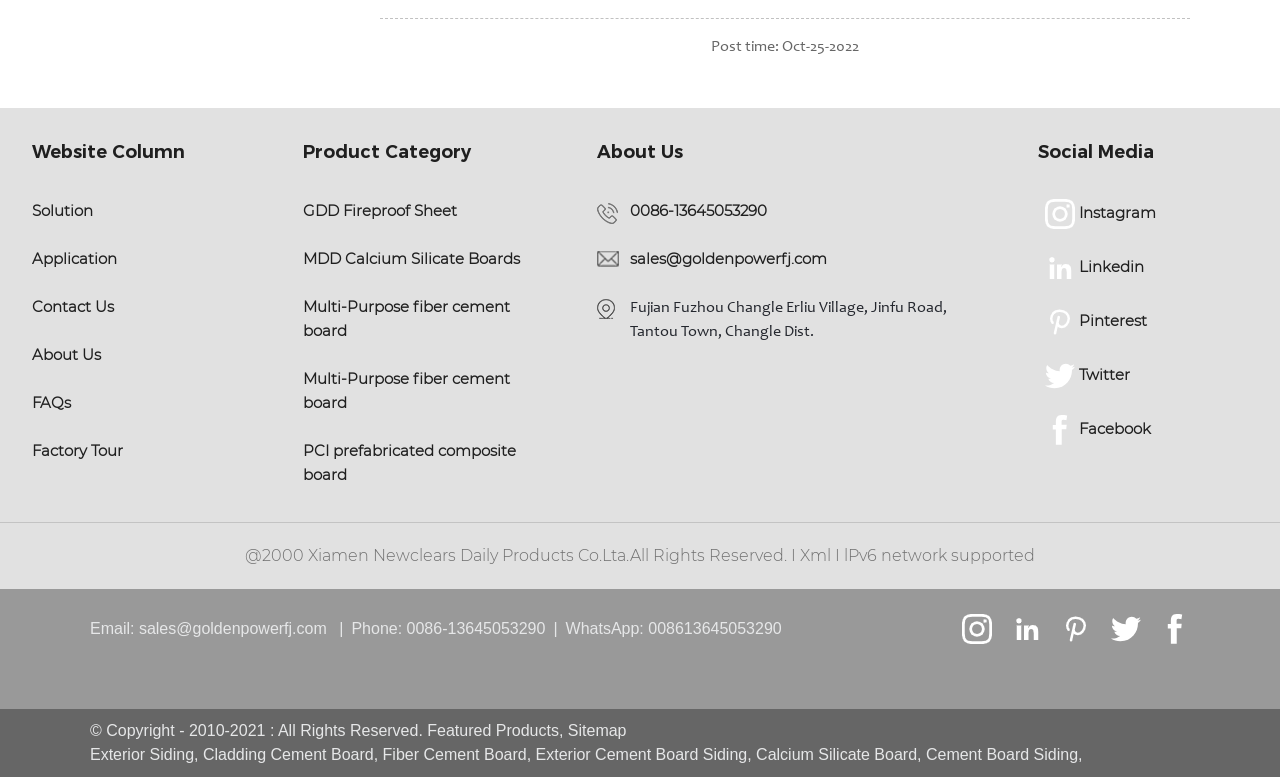What is the product category listed after 'Website Column'?
Using the image as a reference, give a one-word or short phrase answer.

GDD Fireproof Sheet